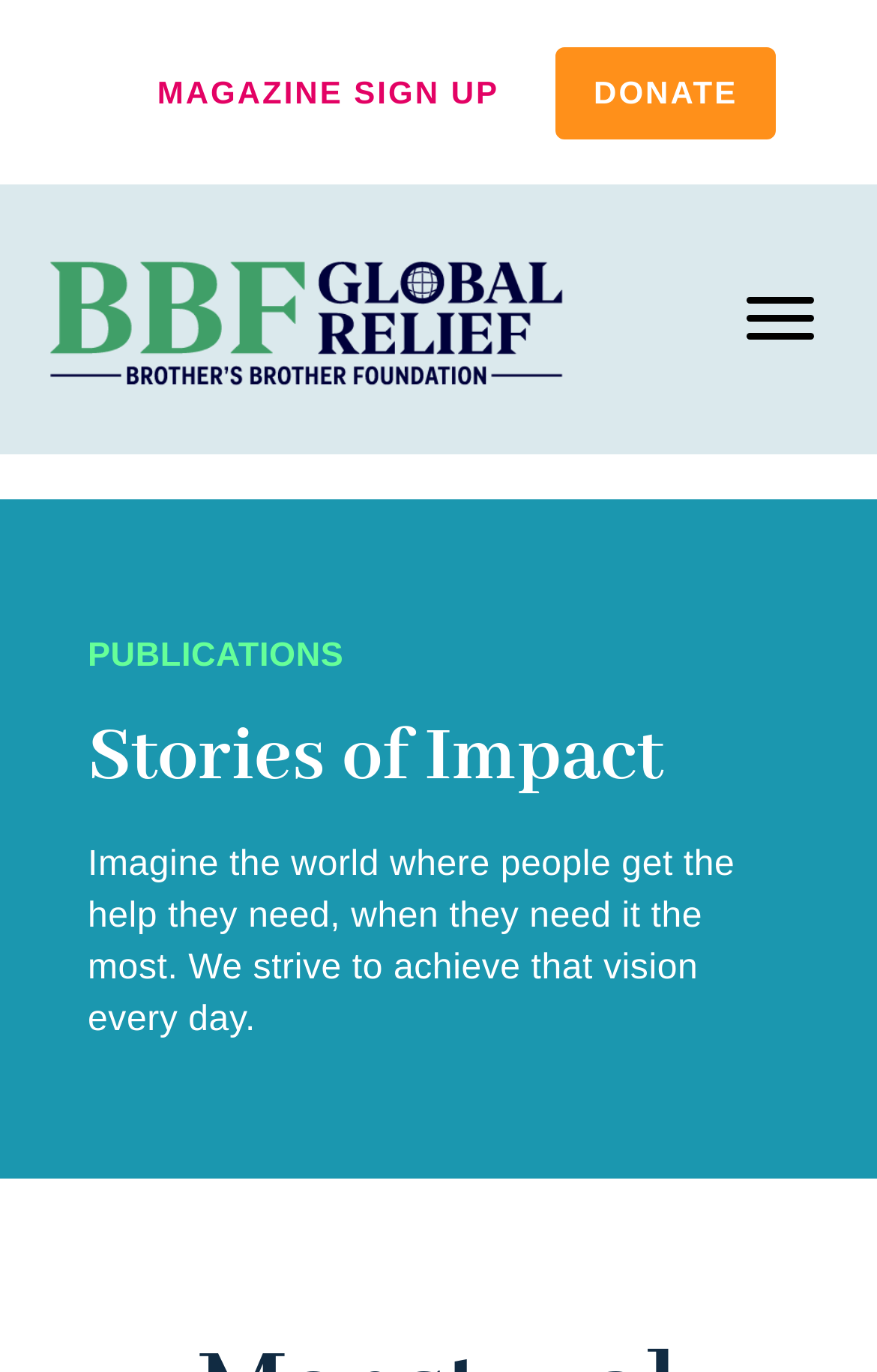Provide a brief response in the form of a single word or phrase:
What is the theme of the 'Stories of Impact' section?

Helping people in need